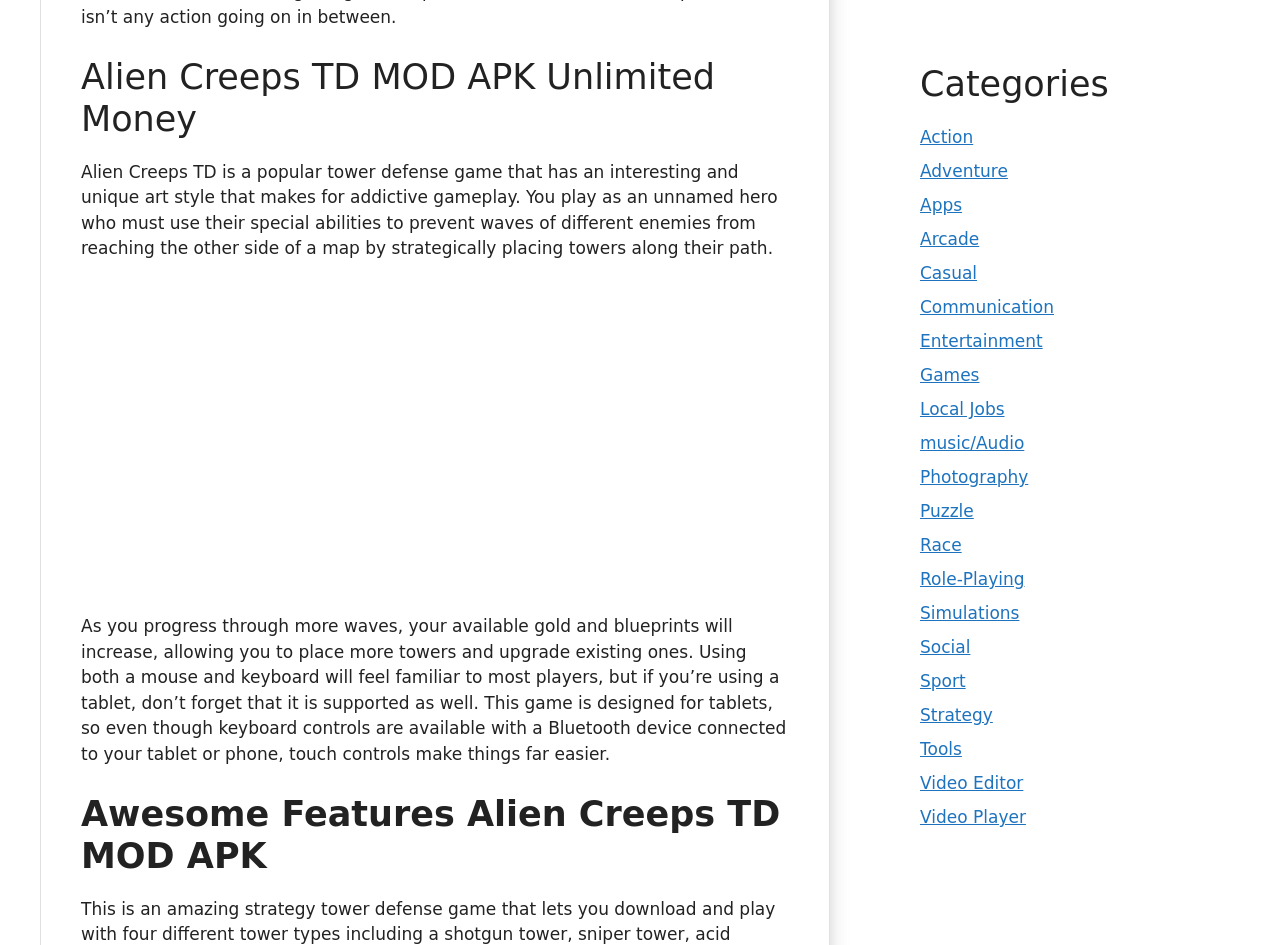Reply to the question below using a single word or brief phrase:
What is the format of the game?

MOD APK